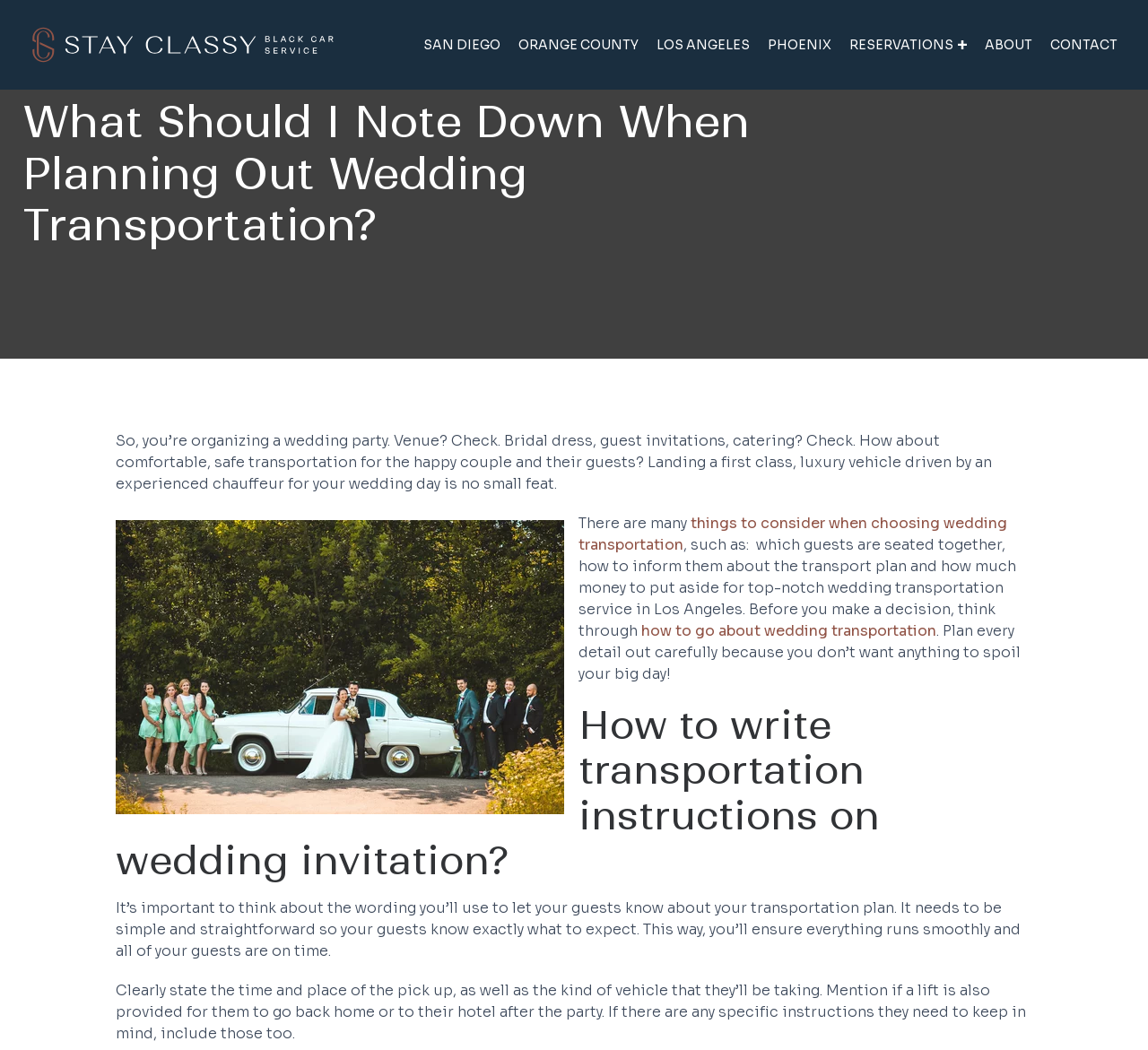Based on the image, please elaborate on the answer to the following question:
What is the purpose of mentioning the bride's father and mother in wedding transportation planning?

The webpage implies that the bride's father and mother should be considered when planning out wedding transportation, likely in terms of seating arrangements, to ensure that they are comfortably and safely transported to and from the wedding venue.